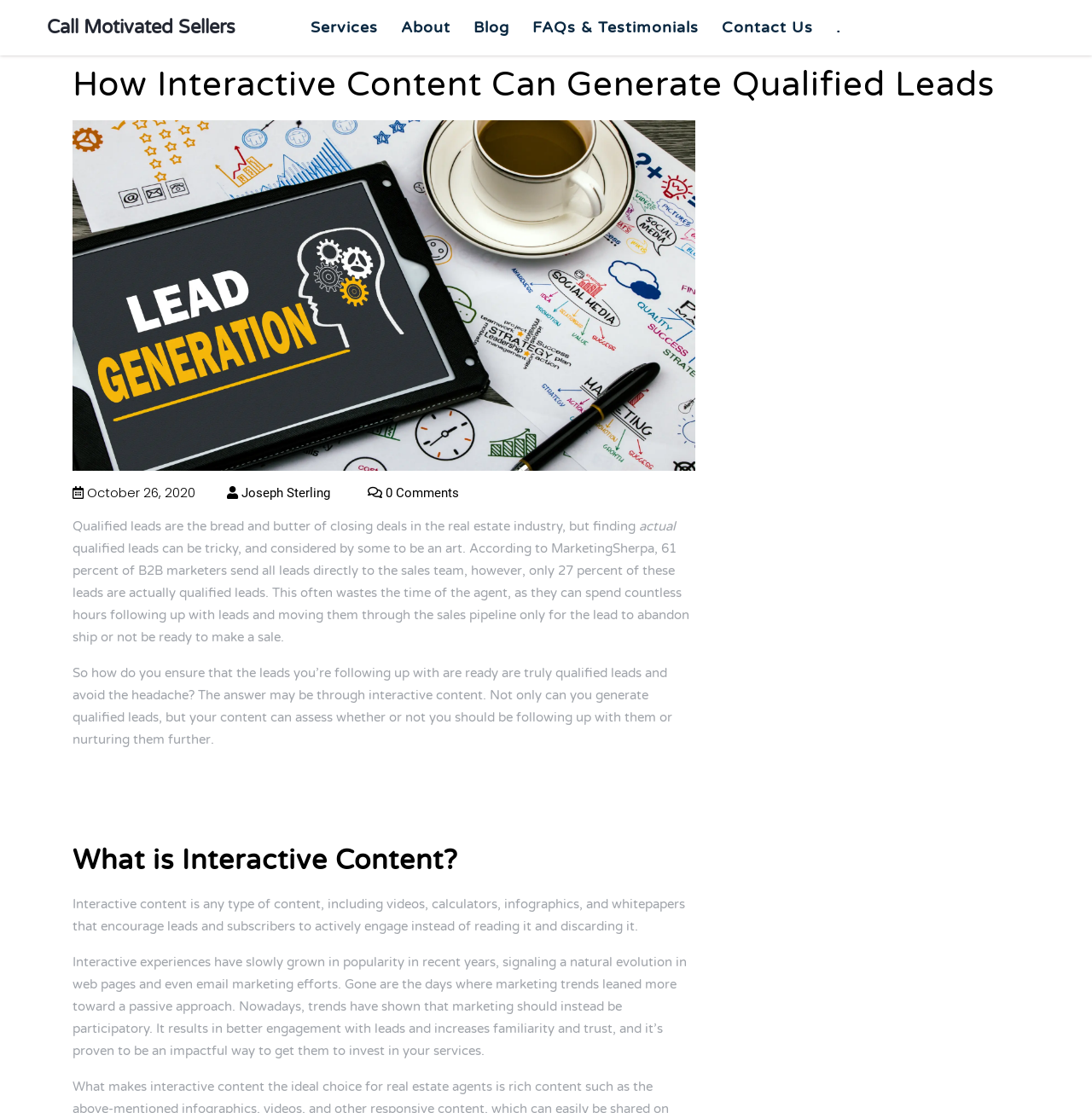Can you identify the bounding box coordinates of the clickable region needed to carry out this instruction: 'Learn about interactive content'? The coordinates should be four float numbers within the range of 0 to 1, stated as [left, top, right, bottom].

[0.066, 0.751, 0.637, 0.796]